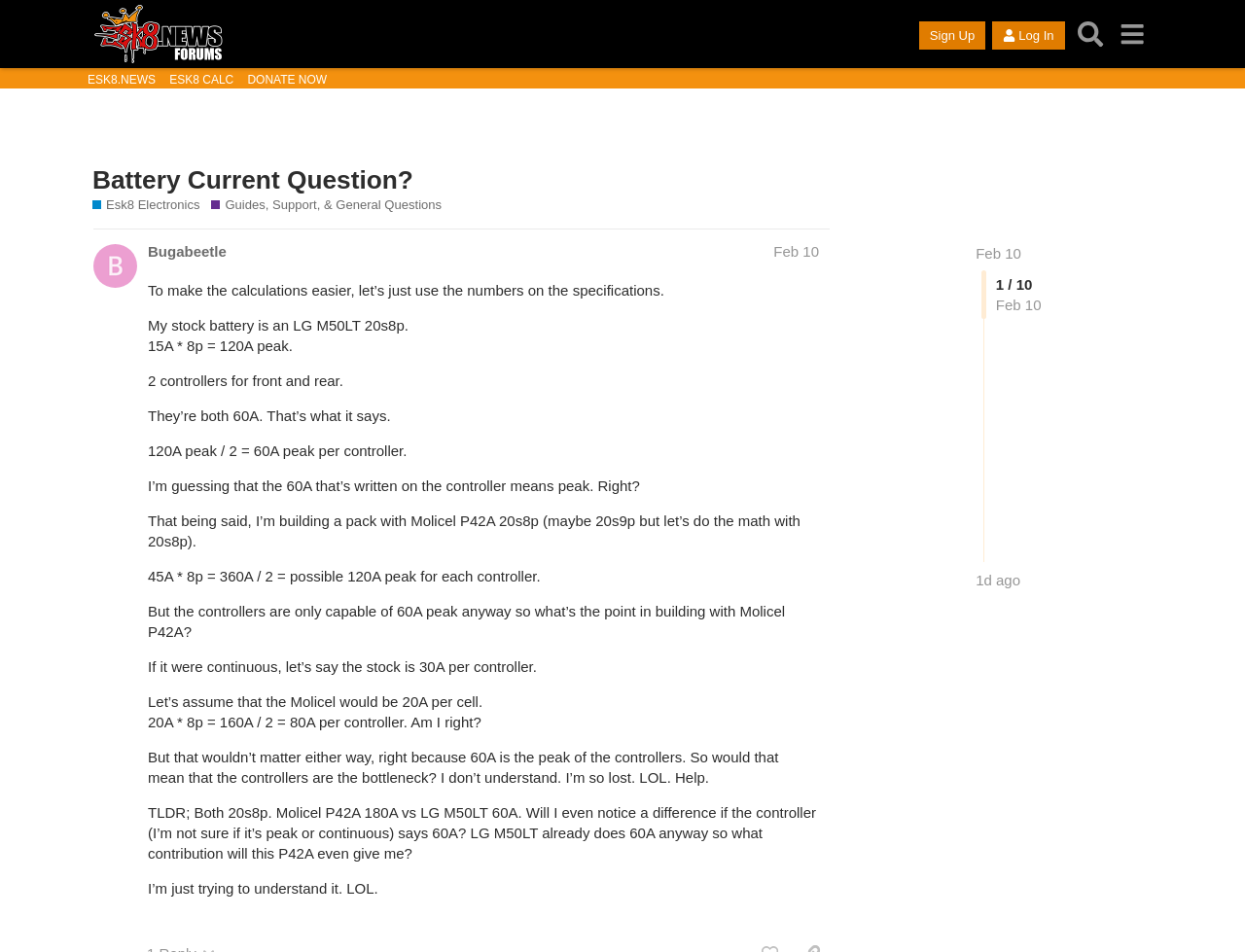Please determine the bounding box coordinates of the element to click in order to execute the following instruction: "Search for something". The coordinates should be four float numbers between 0 and 1, specified as [left, top, right, bottom].

None